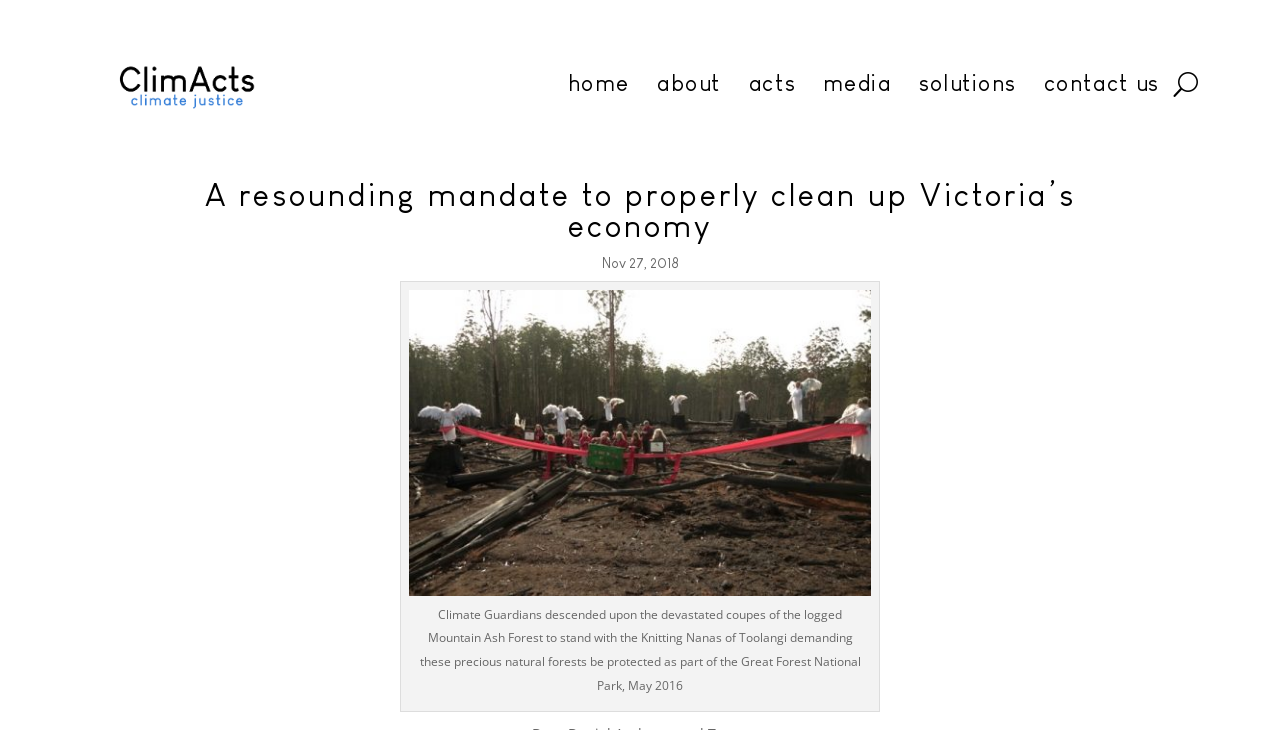Extract the top-level heading from the webpage and provide its text.

A resounding mandate to properly clean up Victoria’s economy